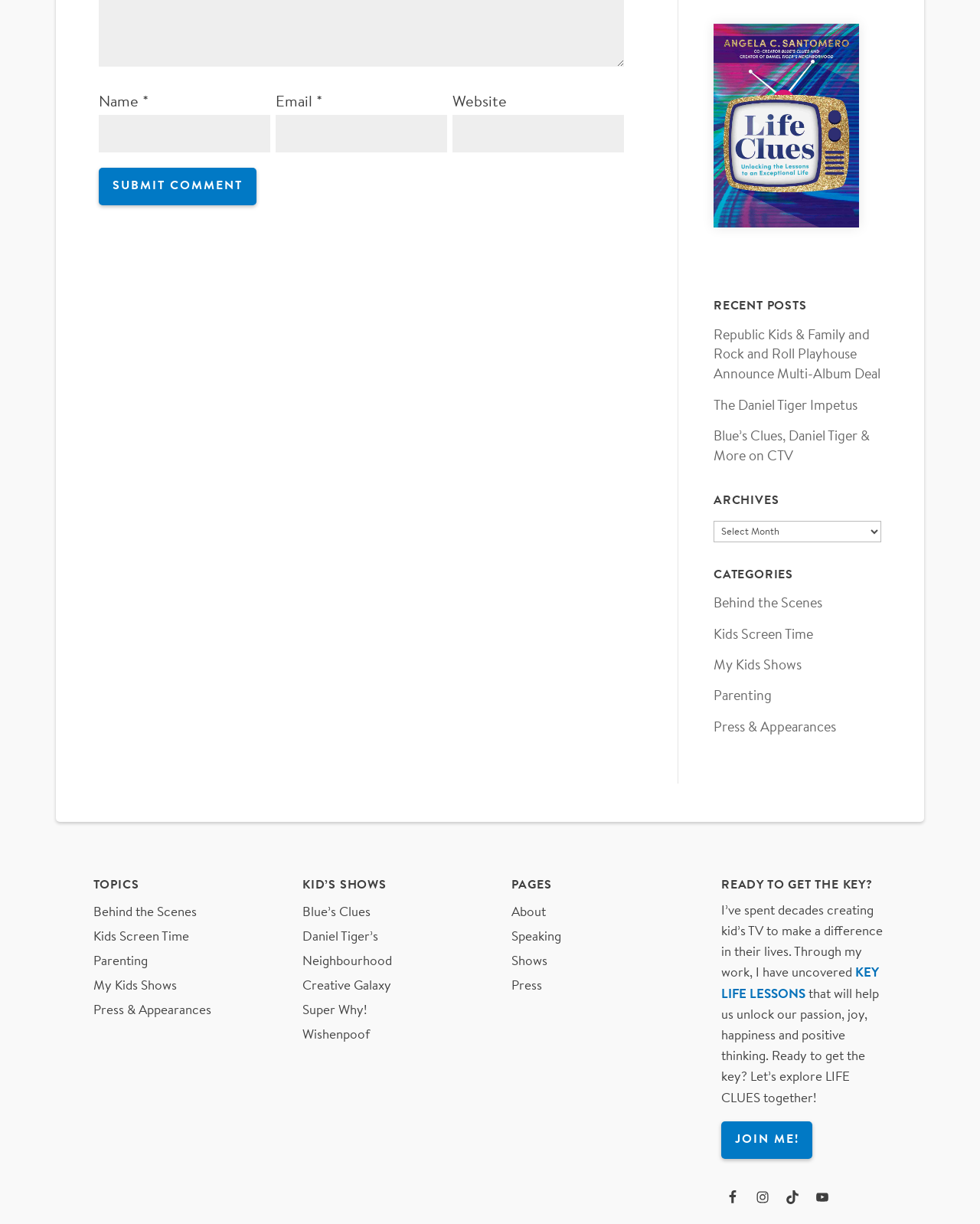Please specify the bounding box coordinates of the clickable region to carry out the following instruction: "Explore Life Clues". The coordinates should be four float numbers between 0 and 1, in the format [left, top, right, bottom].

[0.736, 0.916, 0.829, 0.947]